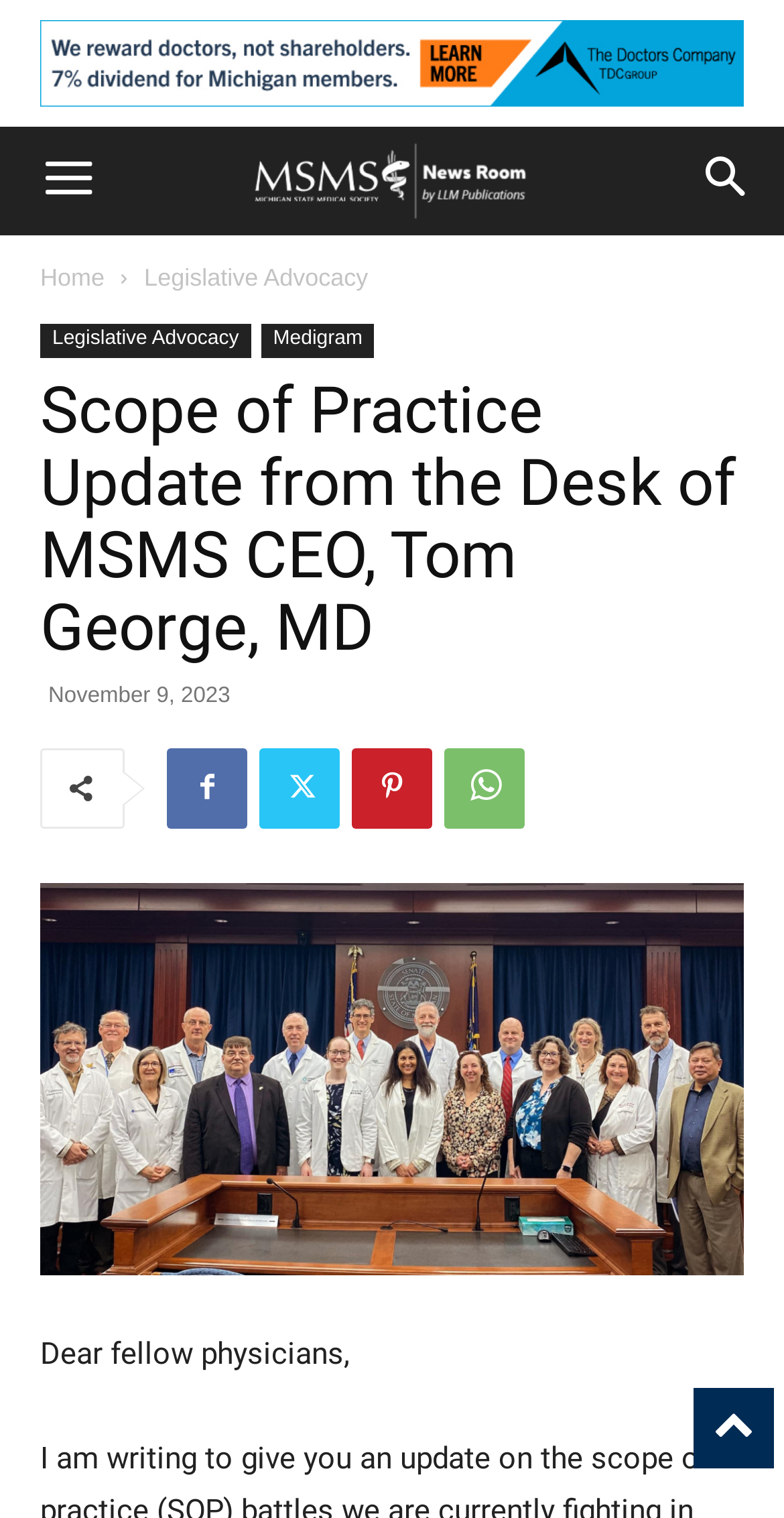What is the first word of the main content?
Please craft a detailed and exhaustive response to the question.

I looked at the static text element that is a child of the header element and found the first word to be 'Dear'.